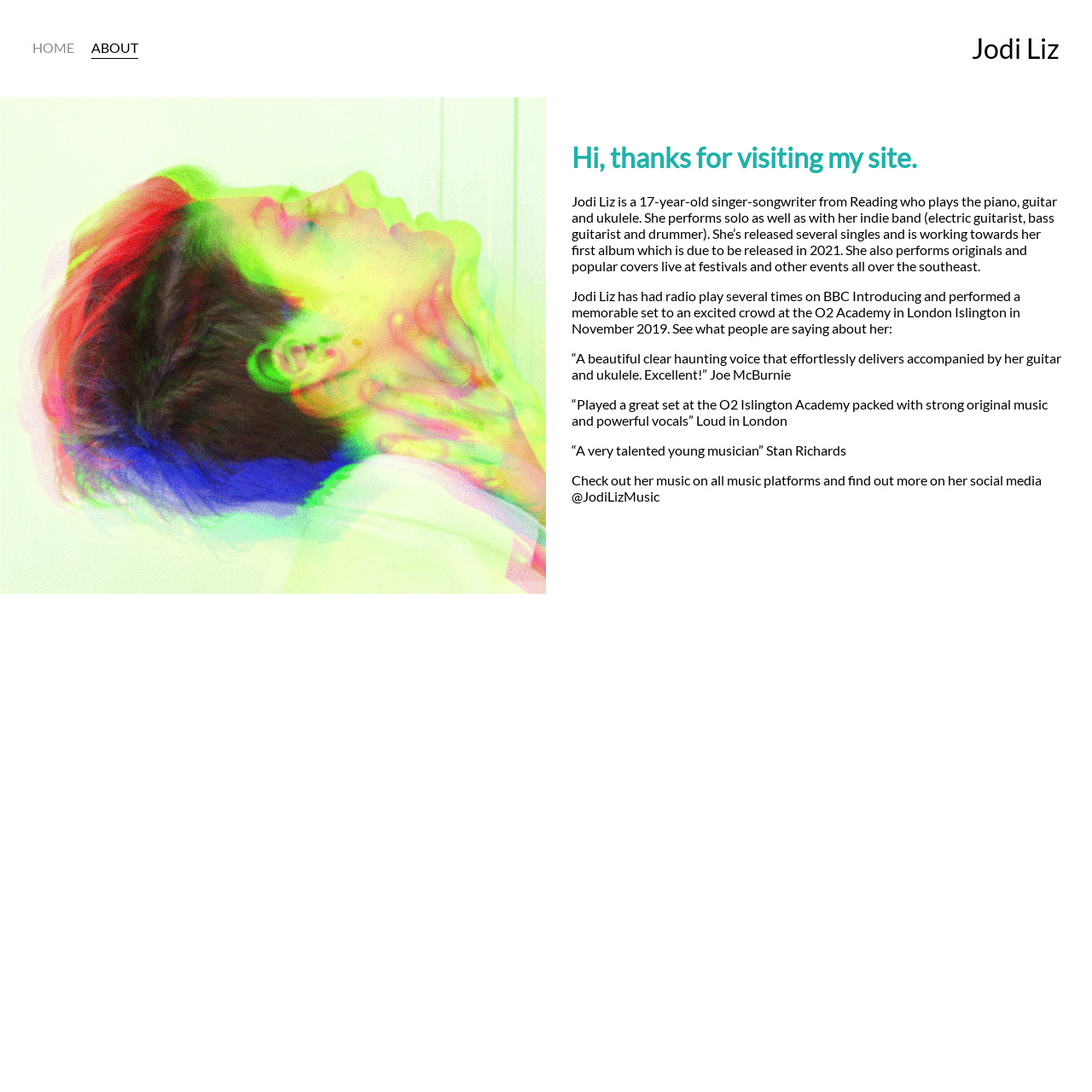What is Jodi Liz's occupation?
From the details in the image, answer the question comprehensively.

The webpage describes Jodi Liz as a singer-songwriter from Reading, and also mentions that she performs solo as well as with her indie band.